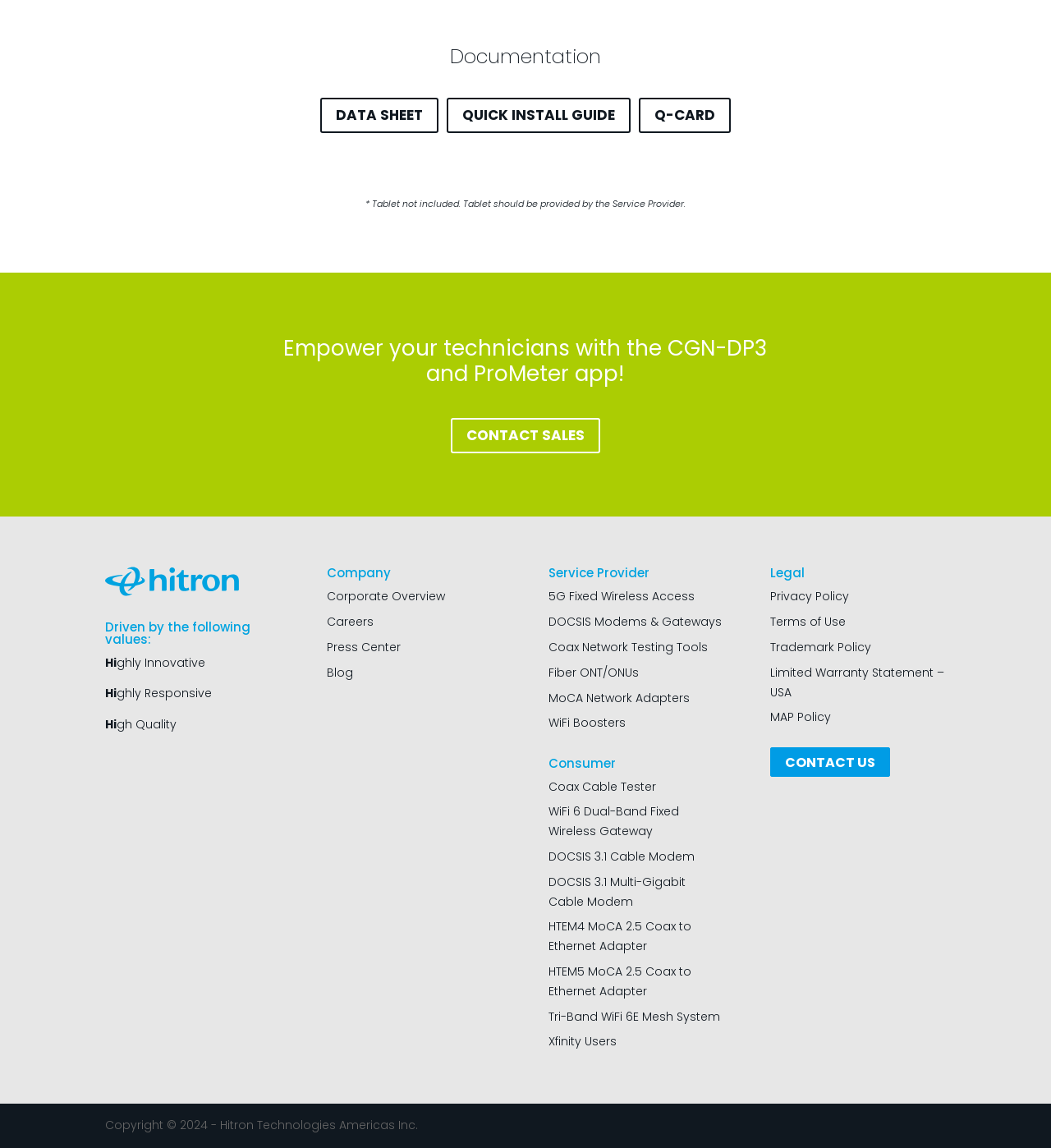Please determine the bounding box coordinates of the clickable area required to carry out the following instruction: "Learn about Corporate Overview". The coordinates must be four float numbers between 0 and 1, represented as [left, top, right, bottom].

[0.311, 0.512, 0.423, 0.527]